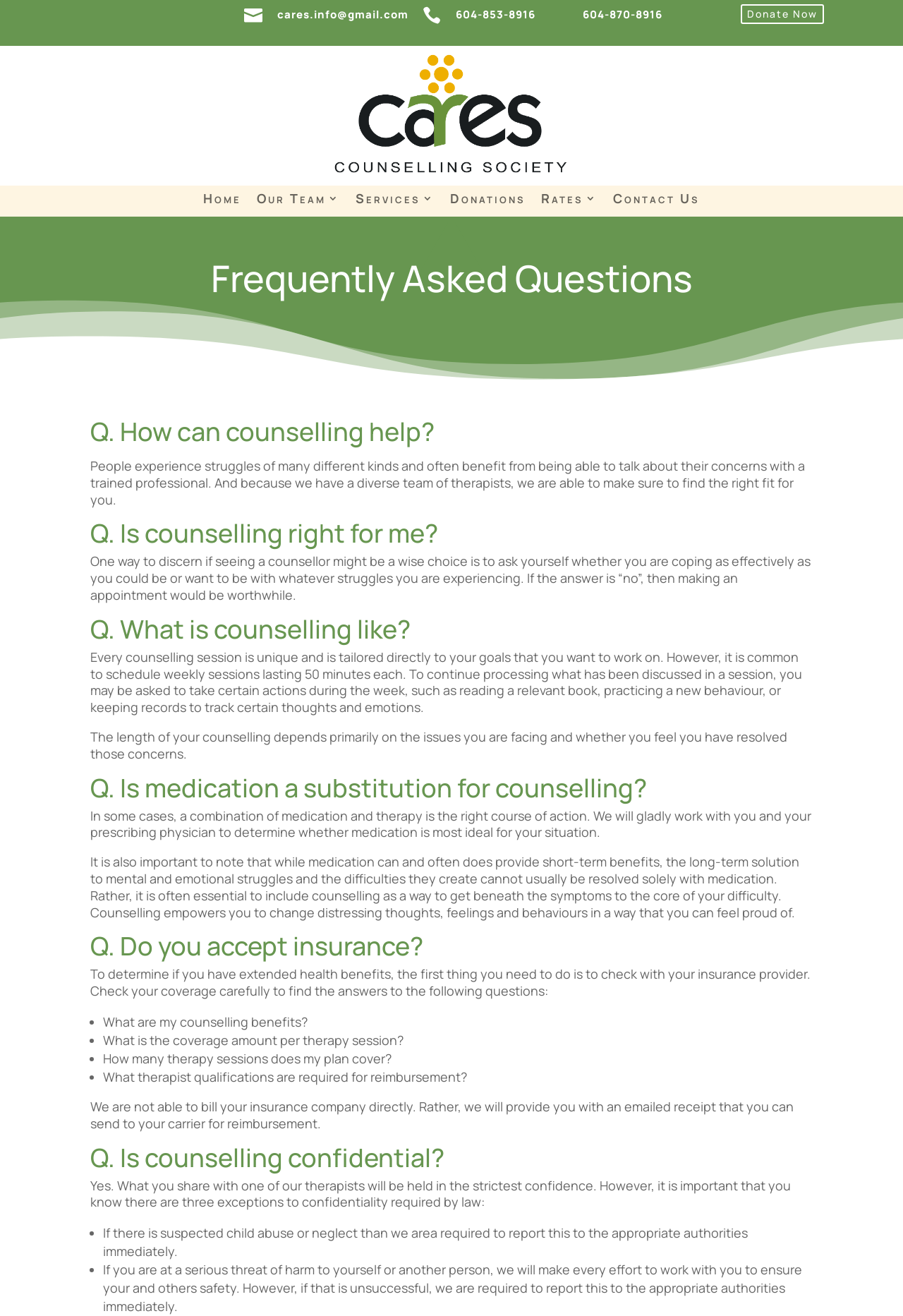Can you locate the main headline on this webpage and provide its text content?

Frequently Asked Questions